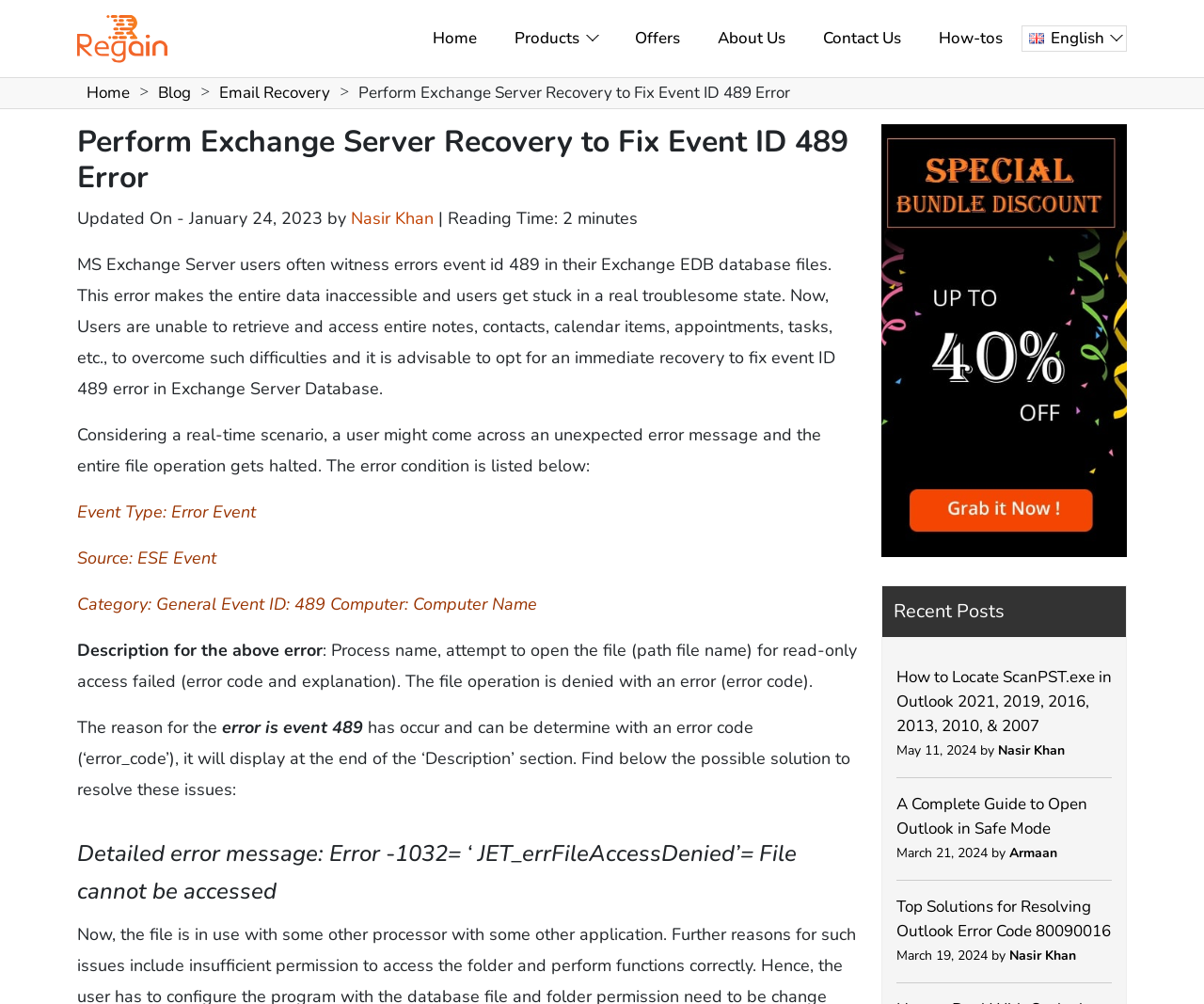Please locate the bounding box coordinates of the element's region that needs to be clicked to follow the instruction: "Click the 'Contact Us' link". The bounding box coordinates should be provided as four float numbers between 0 and 1, i.e., [left, top, right, bottom].

[0.668, 0.012, 0.764, 0.064]